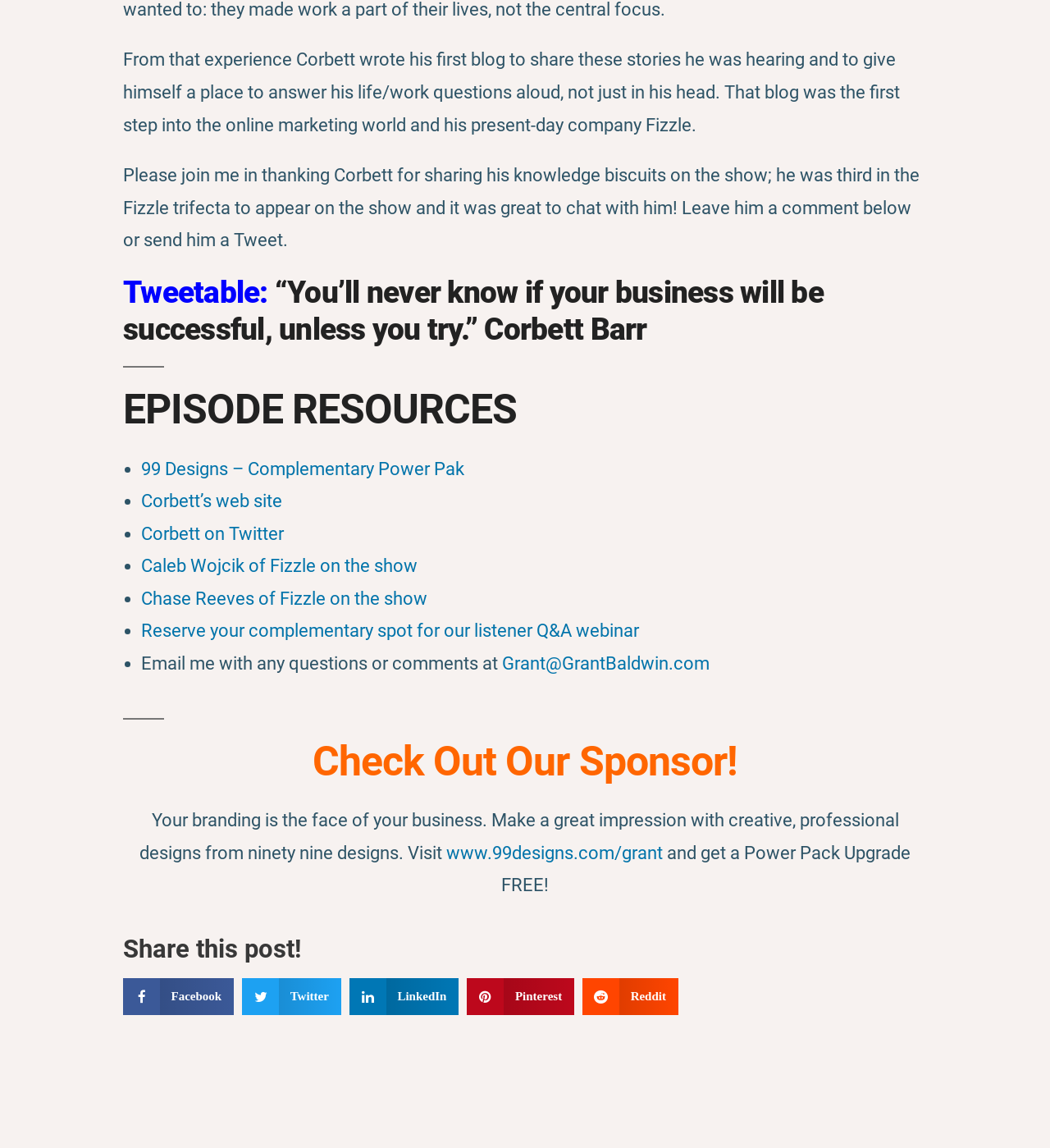Determine the bounding box coordinates (top-left x, top-left y, bottom-right x, bottom-right y) of the UI element described in the following text: Check Out Our Sponsor!

[0.298, 0.642, 0.702, 0.684]